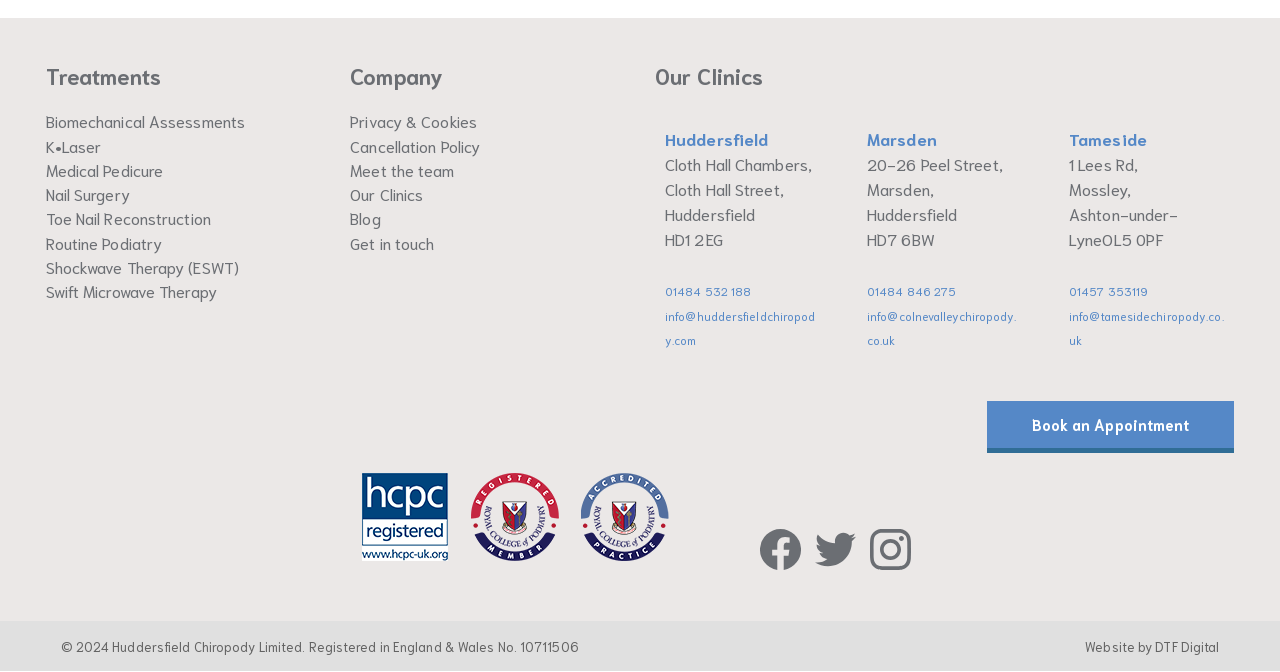Please identify the bounding box coordinates of the clickable element to fulfill the following instruction: "Visit Facebook page". The coordinates should be four float numbers between 0 and 1, i.e., [left, top, right, bottom].

[0.594, 0.788, 0.626, 0.849]